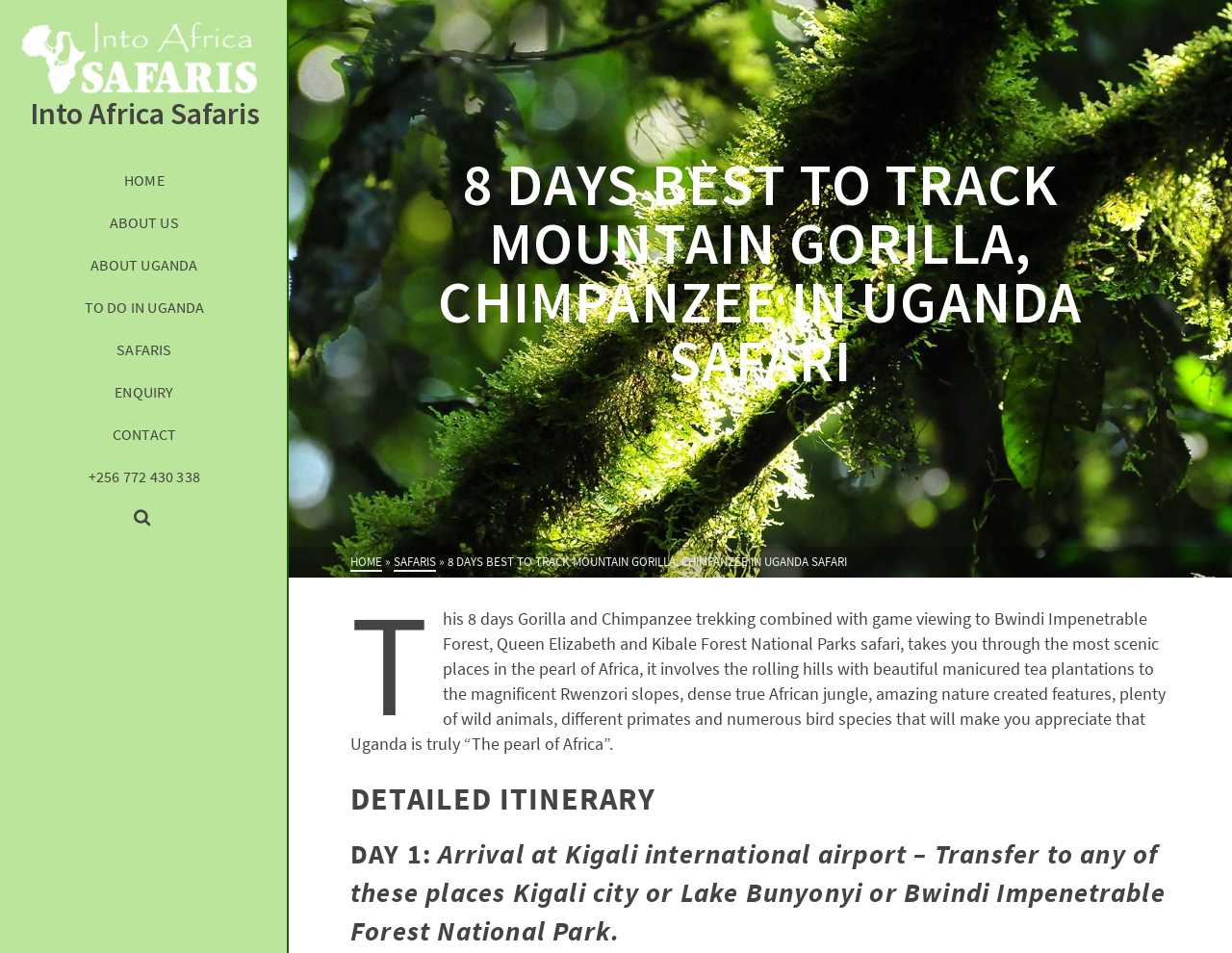Locate the headline of the webpage and generate its content.

8 DAYS BEST TO TRACK MOUNTAIN GORILLA, CHIMPANZEE IN UGANDA SAFARI